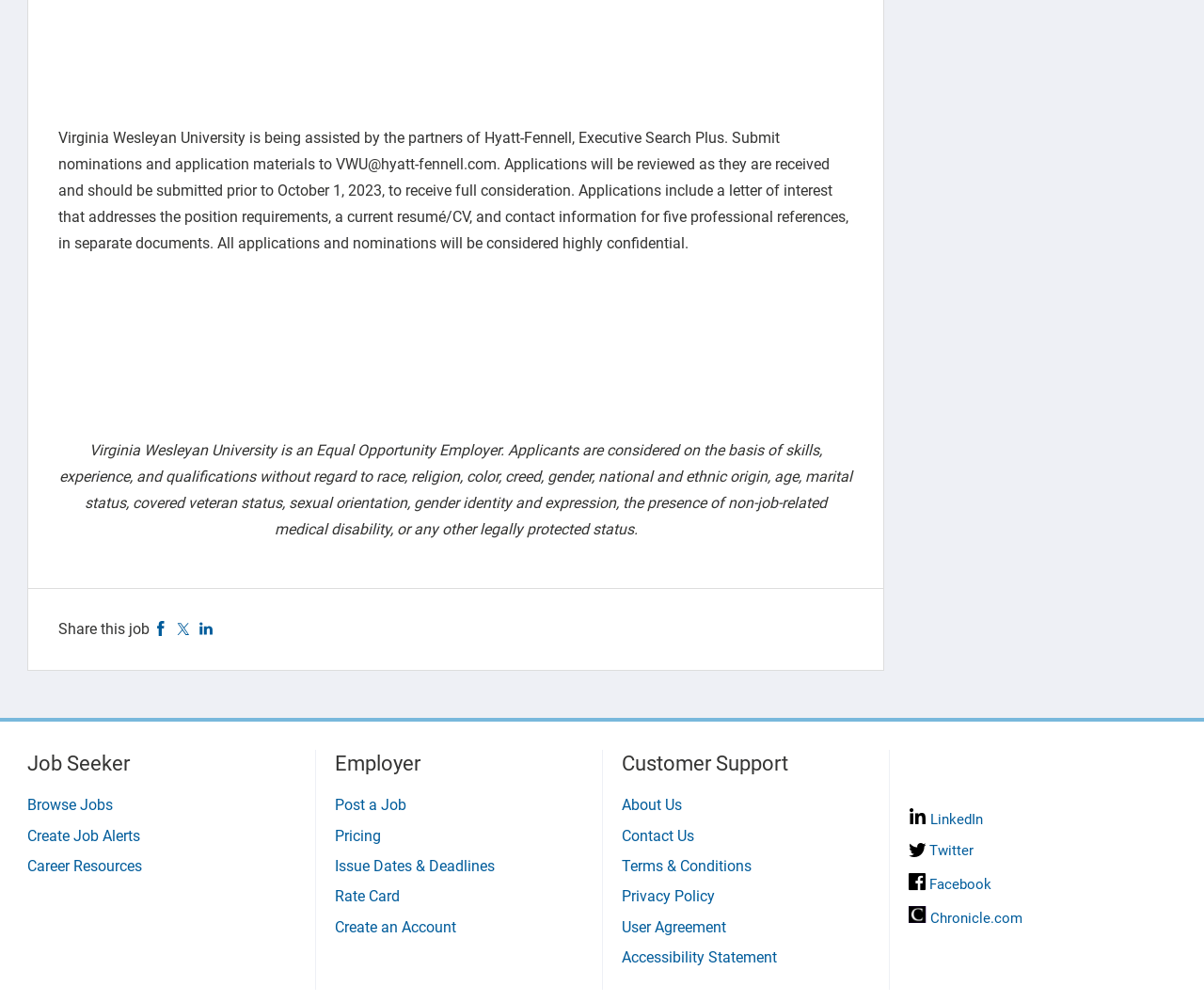What is the purpose of the 'Share this job' button?
From the image, provide a succinct answer in one word or a short phrase.

to share the job on social media